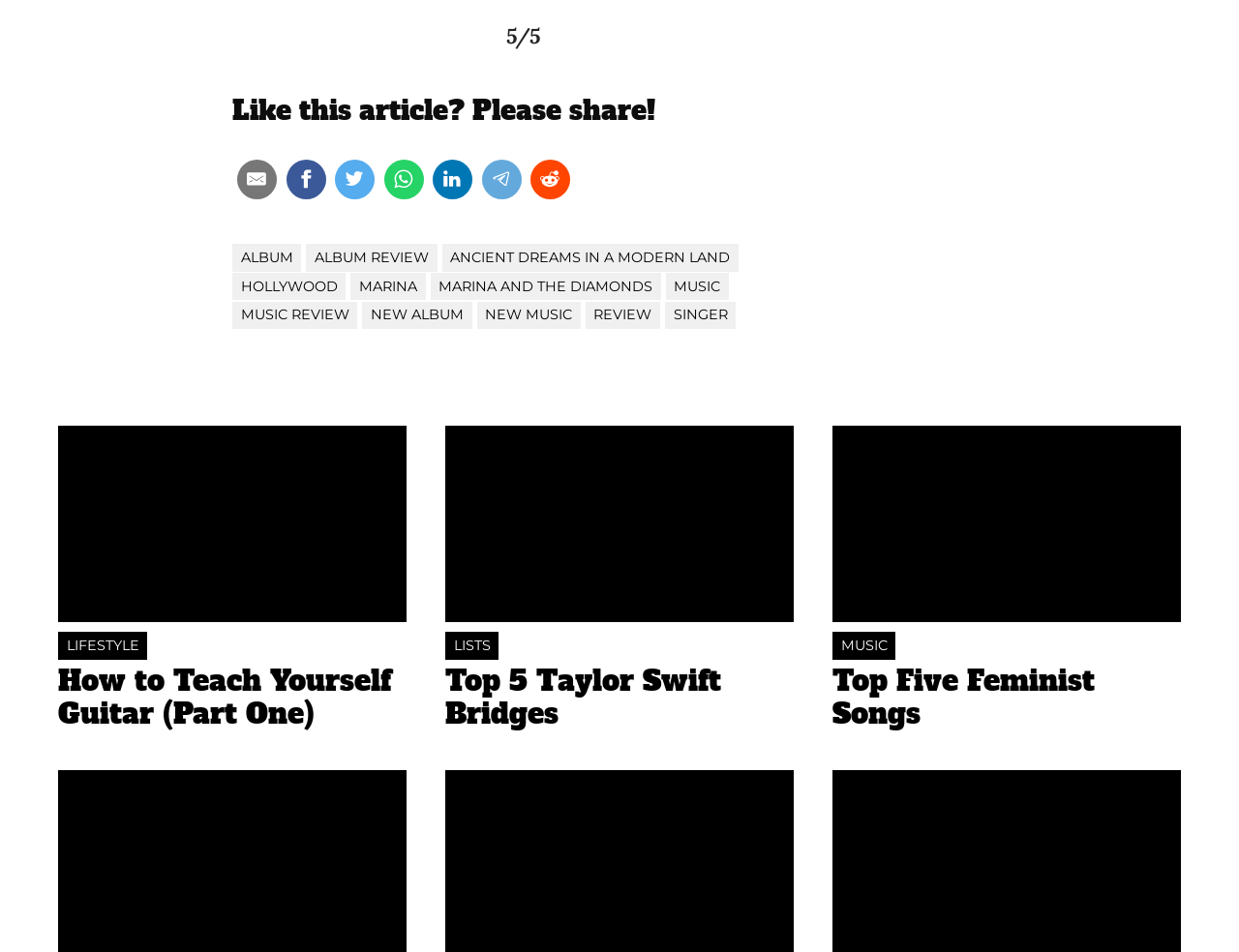Please provide a brief answer to the question using only one word or phrase: 
Who is the singer being mentioned?

MARINA